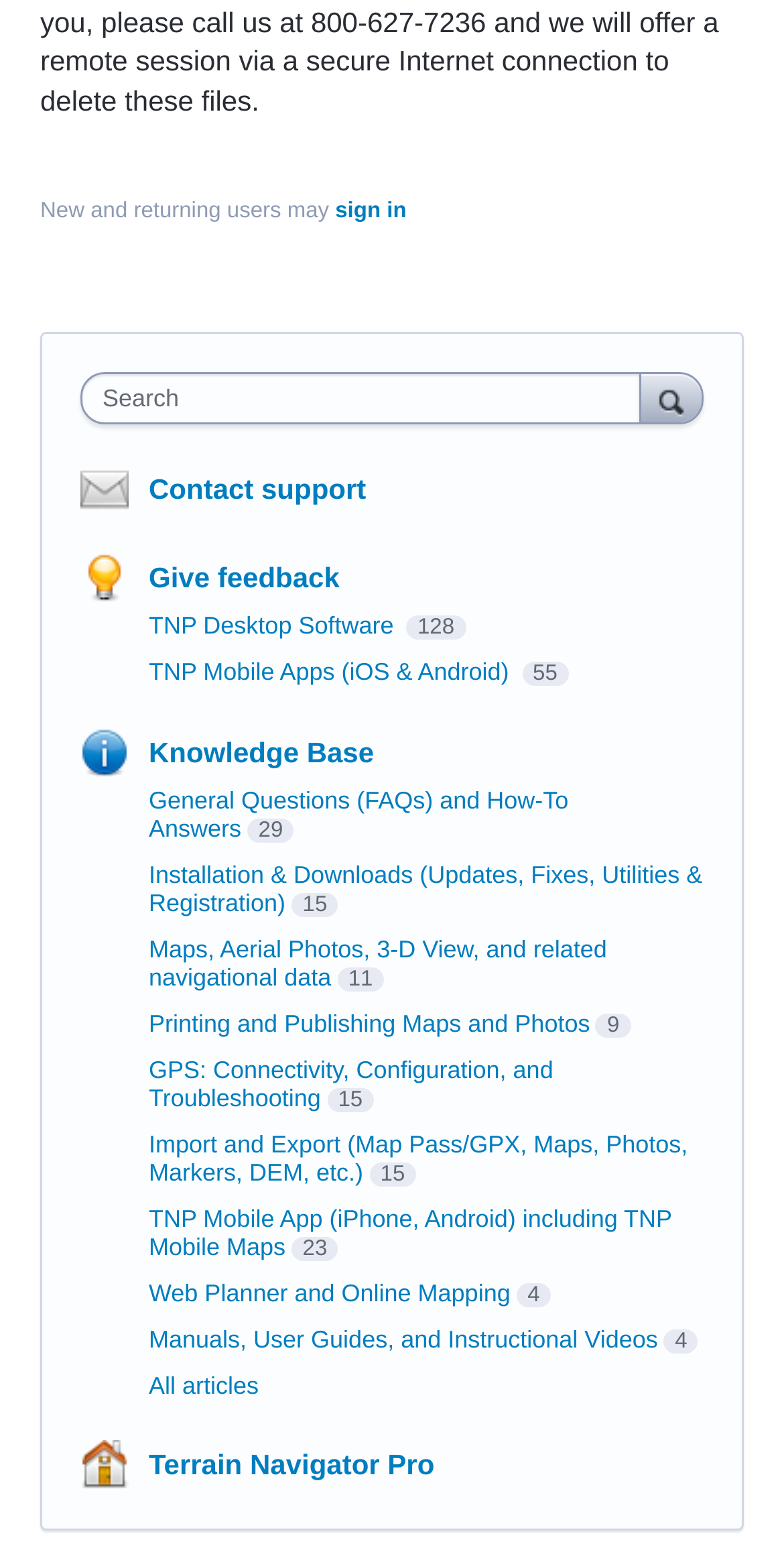Locate the bounding box coordinates of the element that needs to be clicked to carry out the instruction: "sign in". The coordinates should be given as four float numbers ranging from 0 to 1, i.e., [left, top, right, bottom].

[0.428, 0.129, 0.518, 0.144]